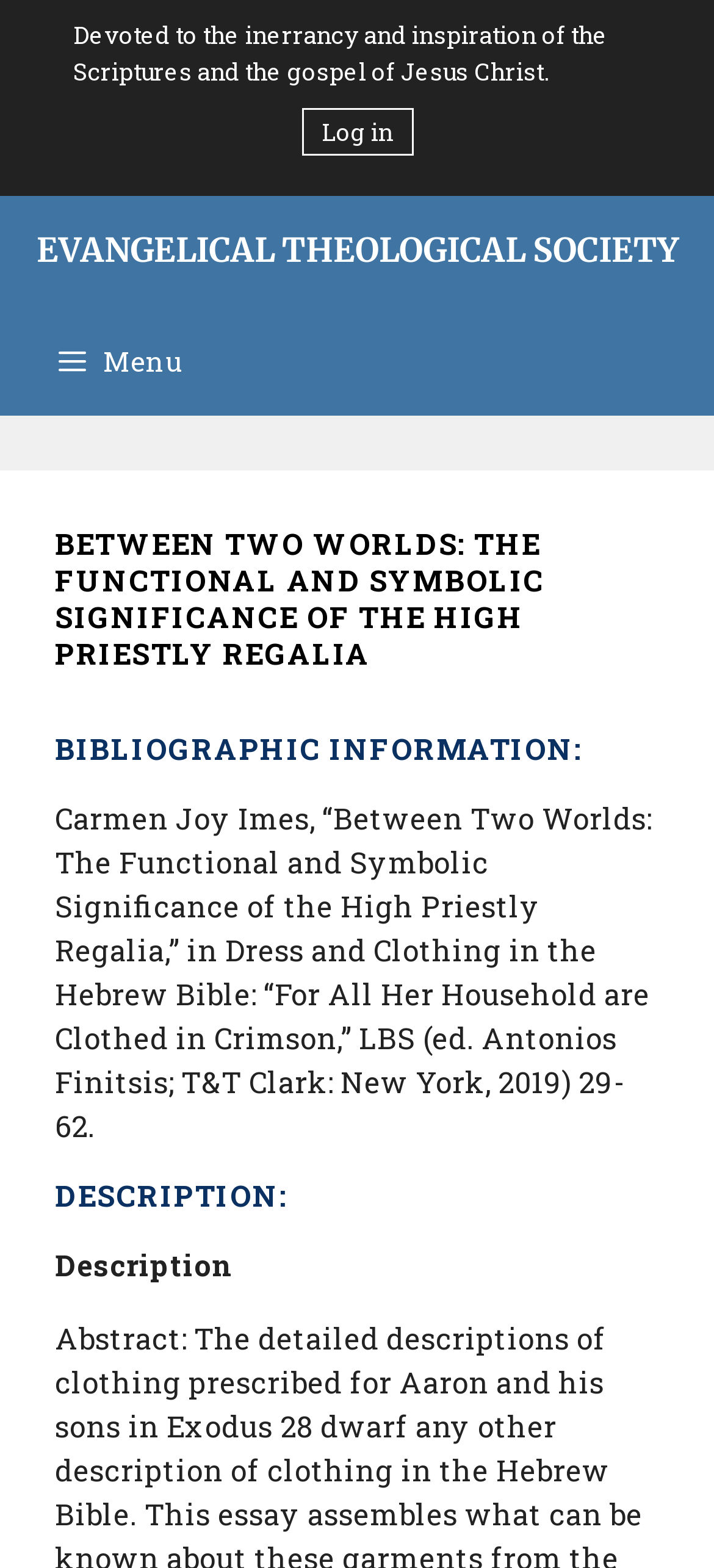What is the name of the organization?
Kindly give a detailed and elaborate answer to the question.

I found the answer by looking at the link element with the text 'EVANGELICAL THEOLOGICAL SOCIETY' which is likely to be the name of the organization.